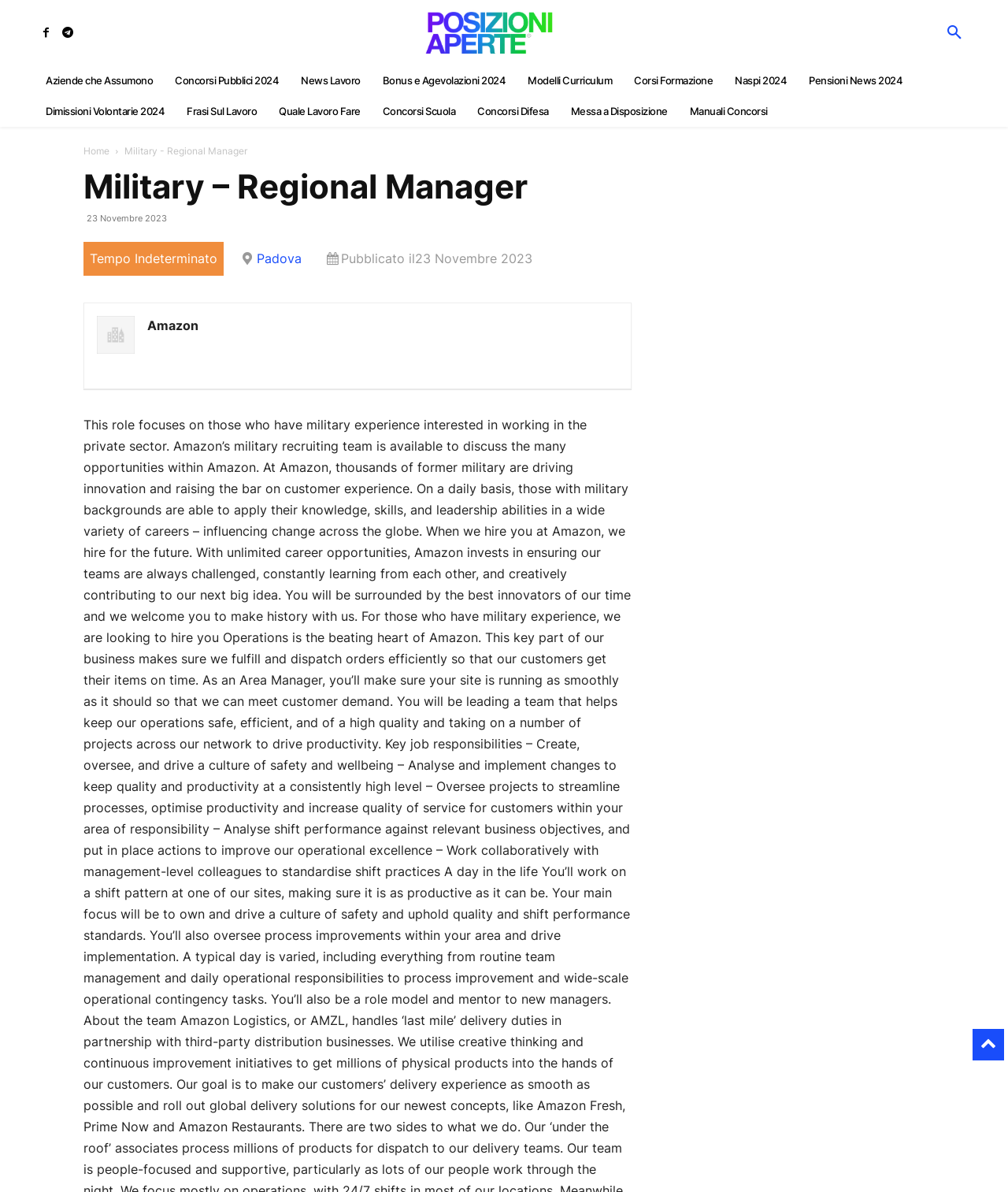Please provide a short answer using a single word or phrase for the question:
How many links are available in the top section of the page?

7